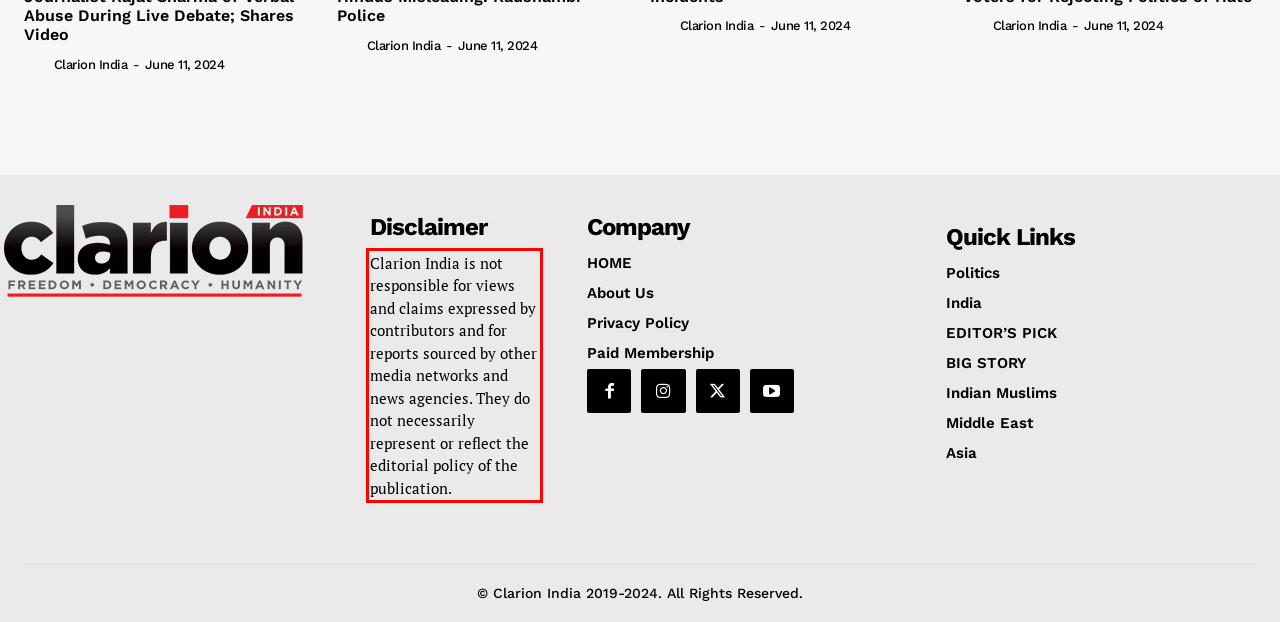With the given screenshot of a webpage, locate the red rectangle bounding box and extract the text content using OCR.

Clarion India is not responsible for views and claims expressed by contributors and for reports sourced by other media networks and news agencies. They do not necessarily represent or reflect the editorial policy of the publication.